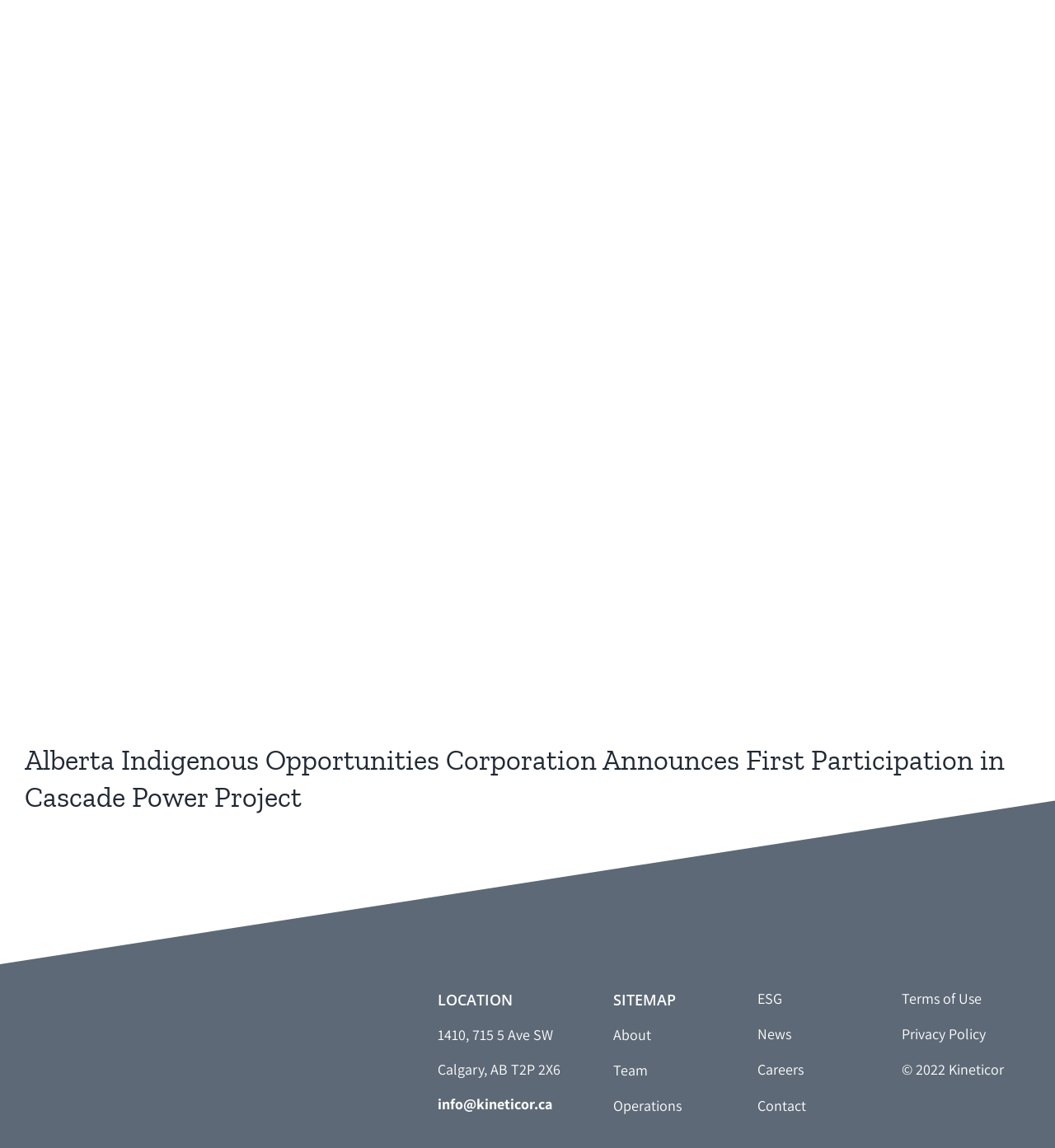Please provide the bounding box coordinates for the element that needs to be clicked to perform the instruction: "Learn about the company's ESG". The coordinates must consist of four float numbers between 0 and 1, formatted as [left, top, right, bottom].

[0.718, 0.858, 0.822, 0.881]